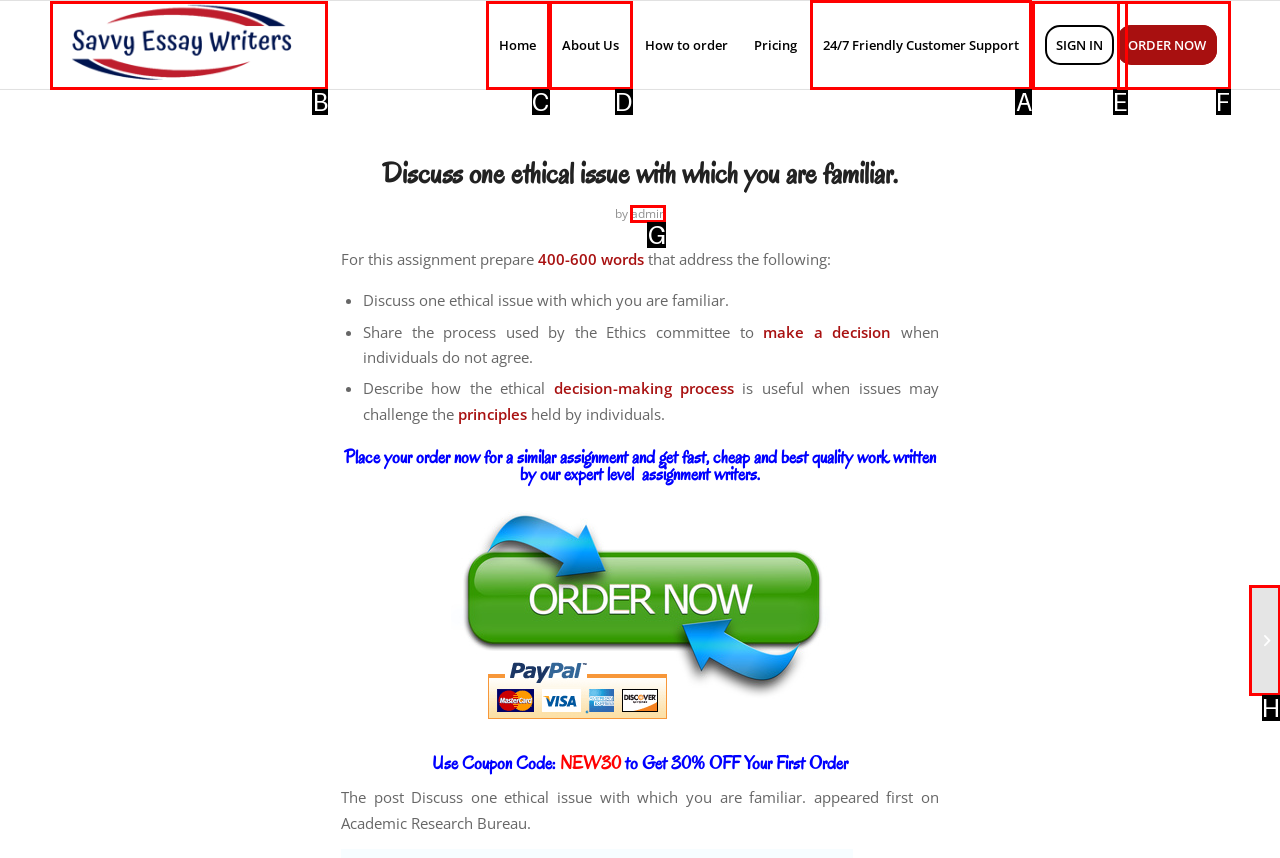Please indicate which HTML element to click in order to fulfill the following task: Click on the '24/7 Friendly Customer Support' menu item Respond with the letter of the chosen option.

A